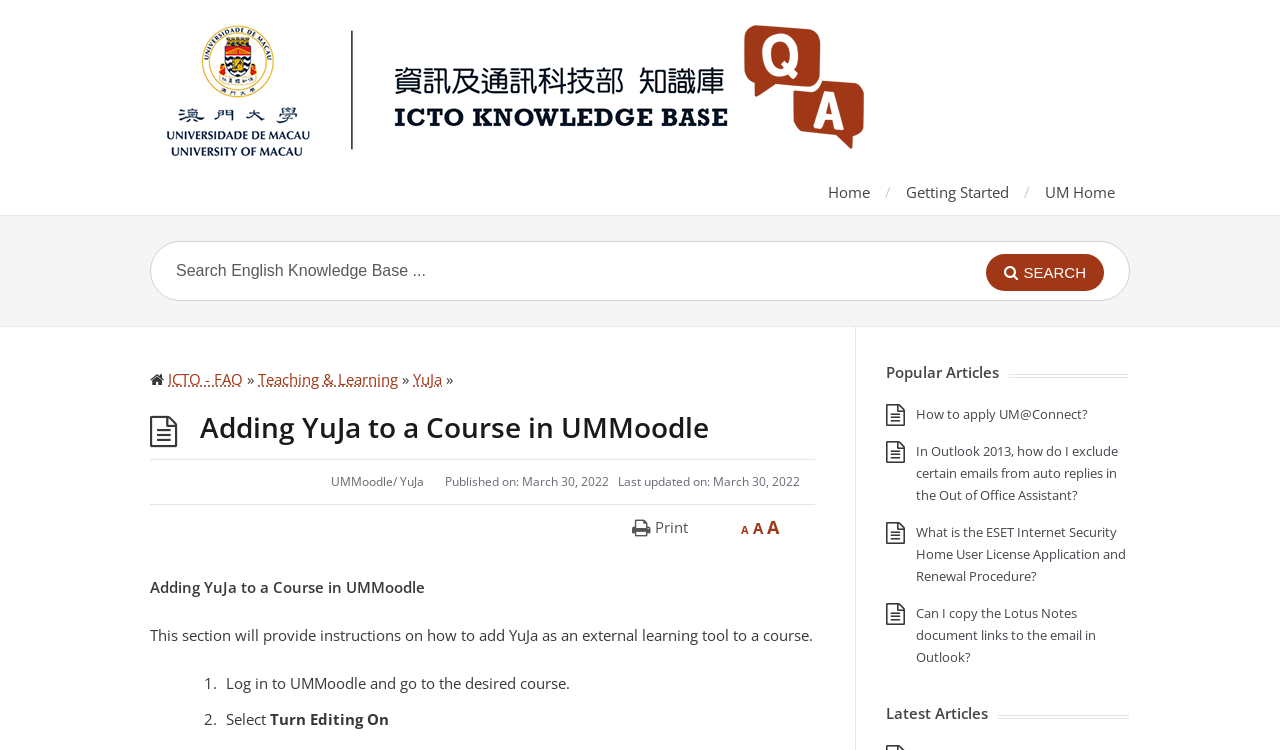Provide the bounding box coordinates of the HTML element this sentence describes: "ICTO - FAQ". The bounding box coordinates consist of four float numbers between 0 and 1, i.e., [left, top, right, bottom].

[0.131, 0.492, 0.19, 0.519]